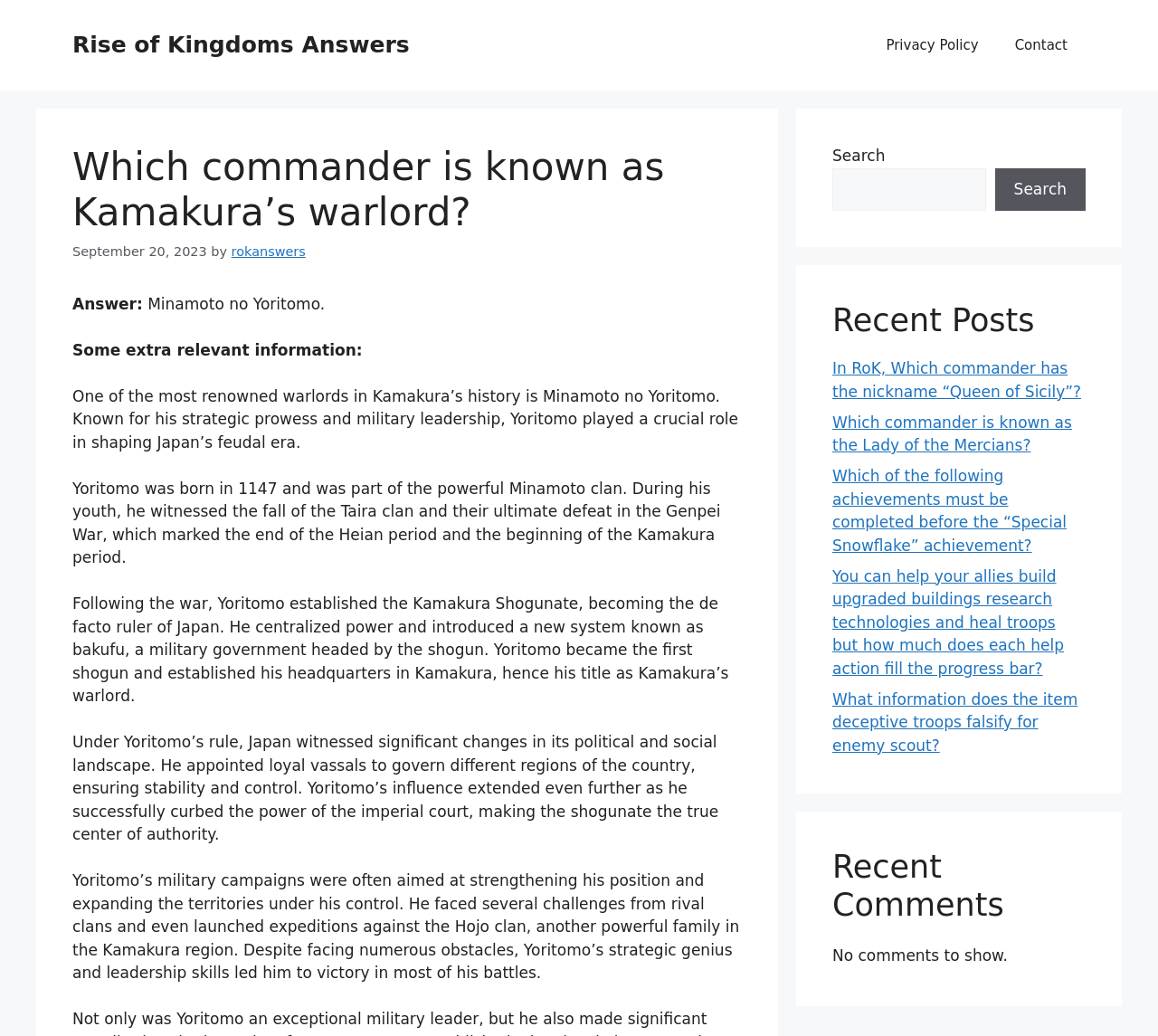Provide a comprehensive description of the webpage.

This webpage is about Rise of Kingdoms Answers, specifically focusing on the question "Which commander is known as Kamakura's warlord?" The top section of the page features a banner with the site's name, "Rise of Kingdoms Answers", and a navigation menu with links to "Privacy Policy" and "Contact". 

Below the navigation menu, there is a header section with the question "Which commander is known as Kamakura's warlord?" followed by a timestamp "September 20, 2023" and the author's name "rokanswers". The answer to the question is provided, stating that Minamoto no Yoritomo is the commander known as Kamakura's warlord. 

The page then provides some extra relevant information about Minamoto no Yoritomo, including his birth year, his role in shaping Japan's feudal era, and his establishment of the Kamakura Shogunate. The text also describes Yoritomo's military campaigns and his influence on Japan's political and social landscape.

To the right of the main content, there is a search bar with a search button. Below the search bar, there are three sections: "Recent Posts", "Recent Comments", and an empty section. The "Recent Posts" section lists five links to other questions and answers, while the "Recent Comments" section indicates that there are no comments to show.